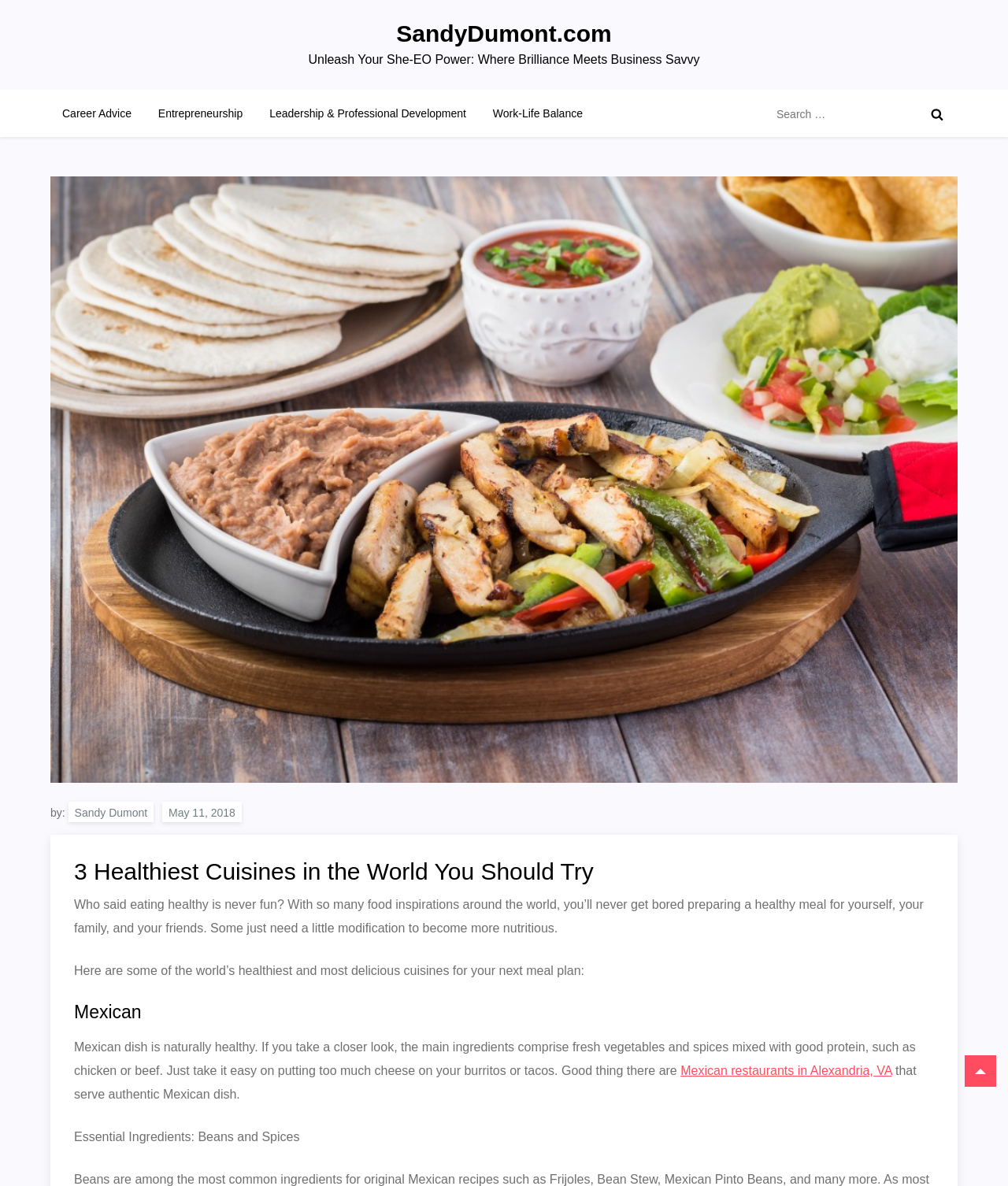Specify the bounding box coordinates of the area to click in order to execute this command: 'Read the article by Sandy Dumont'. The coordinates should consist of four float numbers ranging from 0 to 1, and should be formatted as [left, top, right, bottom].

[0.068, 0.676, 0.152, 0.693]